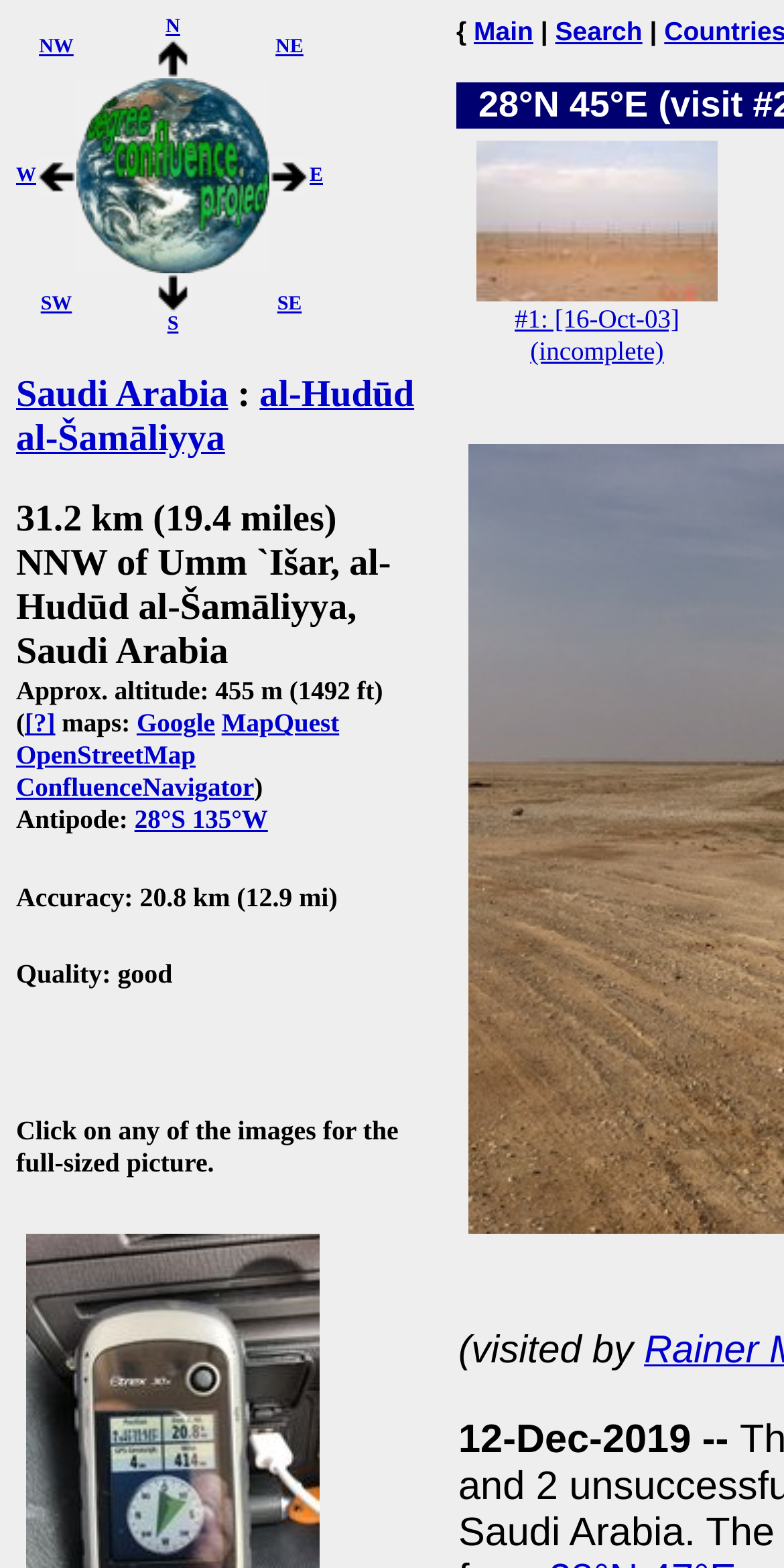What is the quality of the confluence?
Can you provide a detailed and comprehensive answer to the question?

The quality of the confluence can be found in the heading 'Quality: good' which indicates that the quality of the confluence is good.